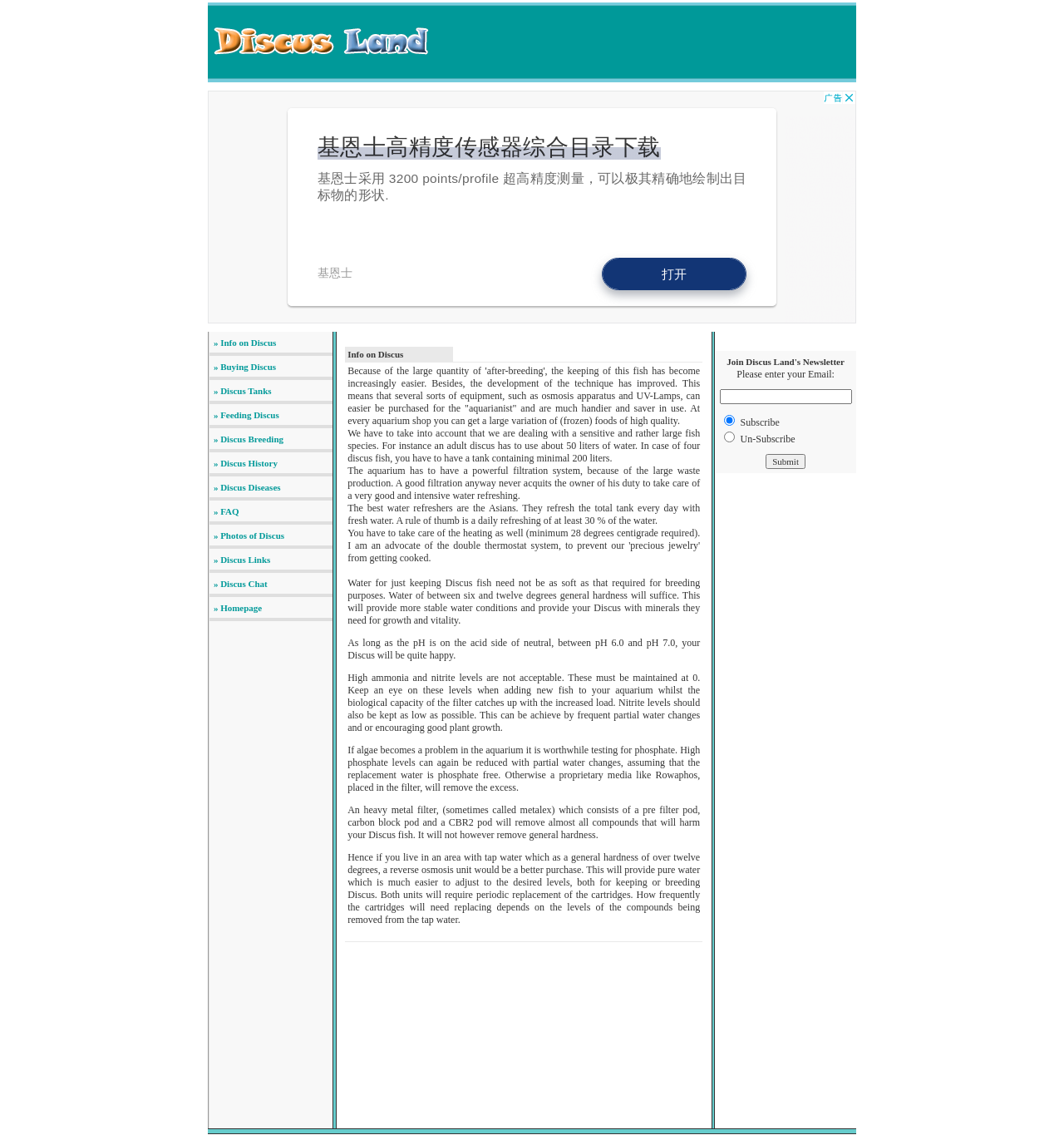Given the element description "name="email"" in the screenshot, predict the bounding box coordinates of that UI element.

[0.676, 0.343, 0.8, 0.356]